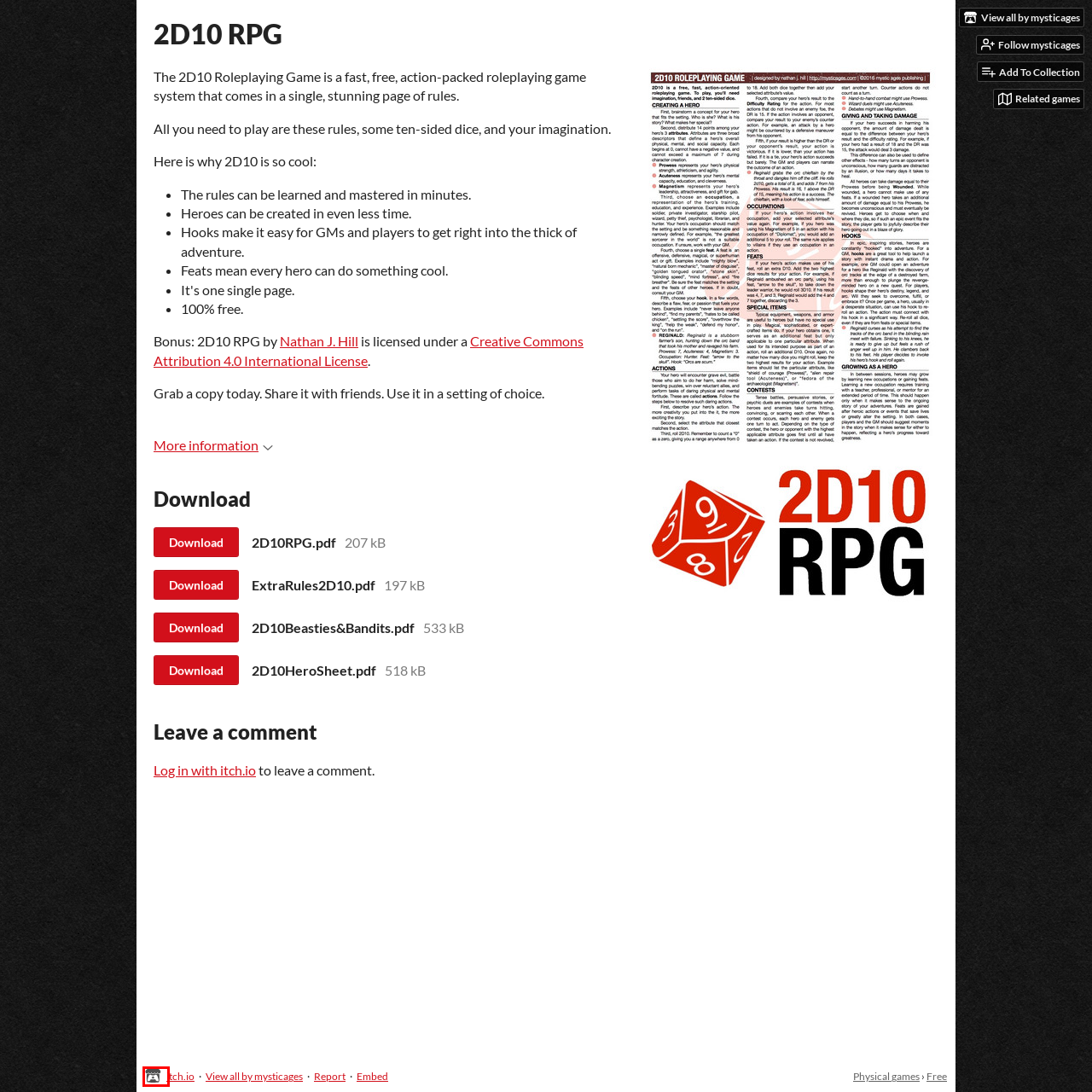You have a screenshot showing a webpage with a red bounding box highlighting an element. Choose the webpage description that best fits the new webpage after clicking the highlighted element. The descriptions are:
A. mysticages - itch.io
B. Log in - itch.io
C. Top free physical games - itch.io
D. Top physical games - itch.io
E. Mystic Ages Publishing – roleplaying games, imagination, and fun
F. Download the latest indie games - itch.io
G. Games like 2D10 RPG - itch.io
H. CC BY 4.0 Deed | Attribution 4.0 International
 | Creative Commons

F